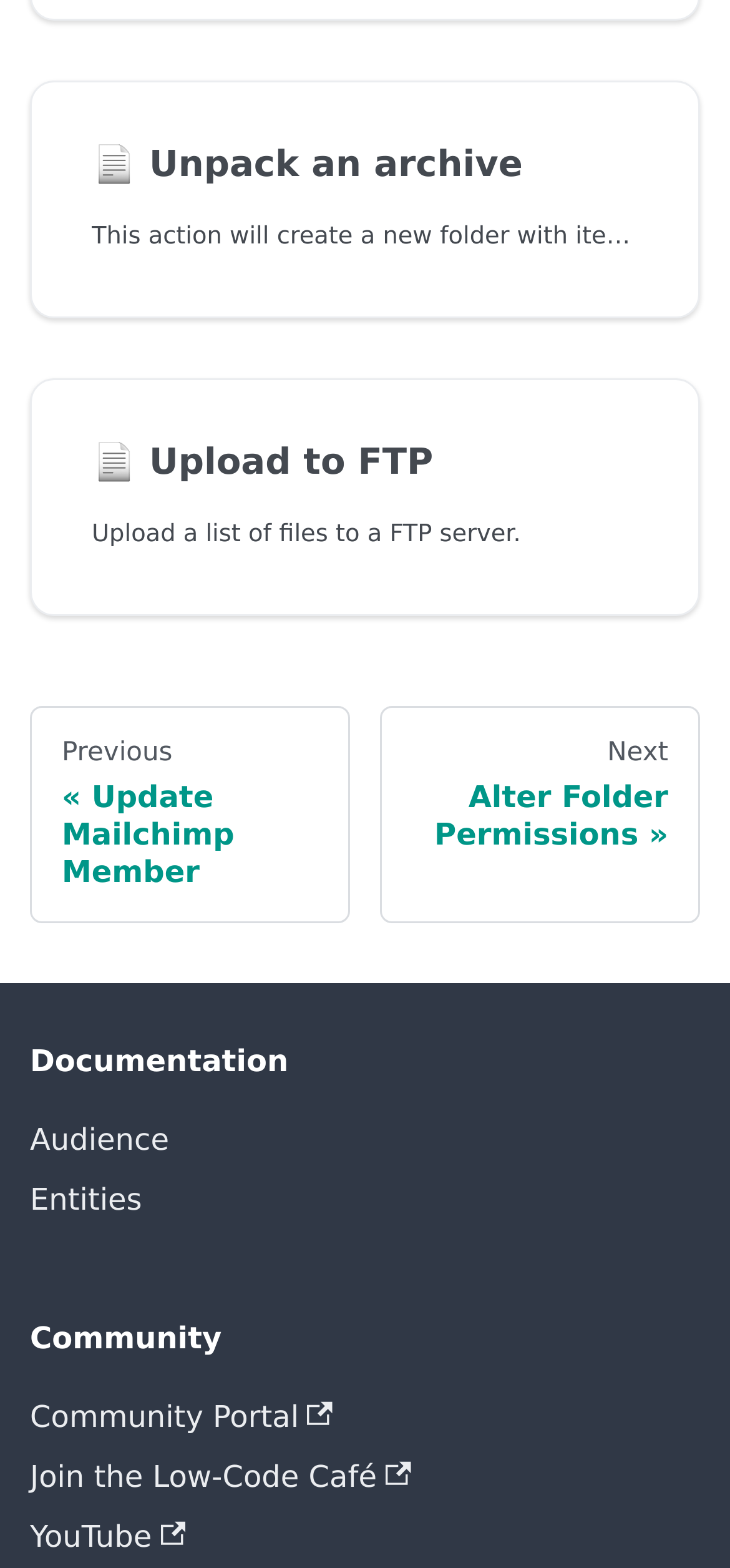What is the last link mentioned in the webpage?
Refer to the image and give a detailed answer to the question.

The last link mentioned in the webpage is 'YouTube' which is located at the bottom of the webpage, below the 'Community' section, indicating a link to the YouTube channel.